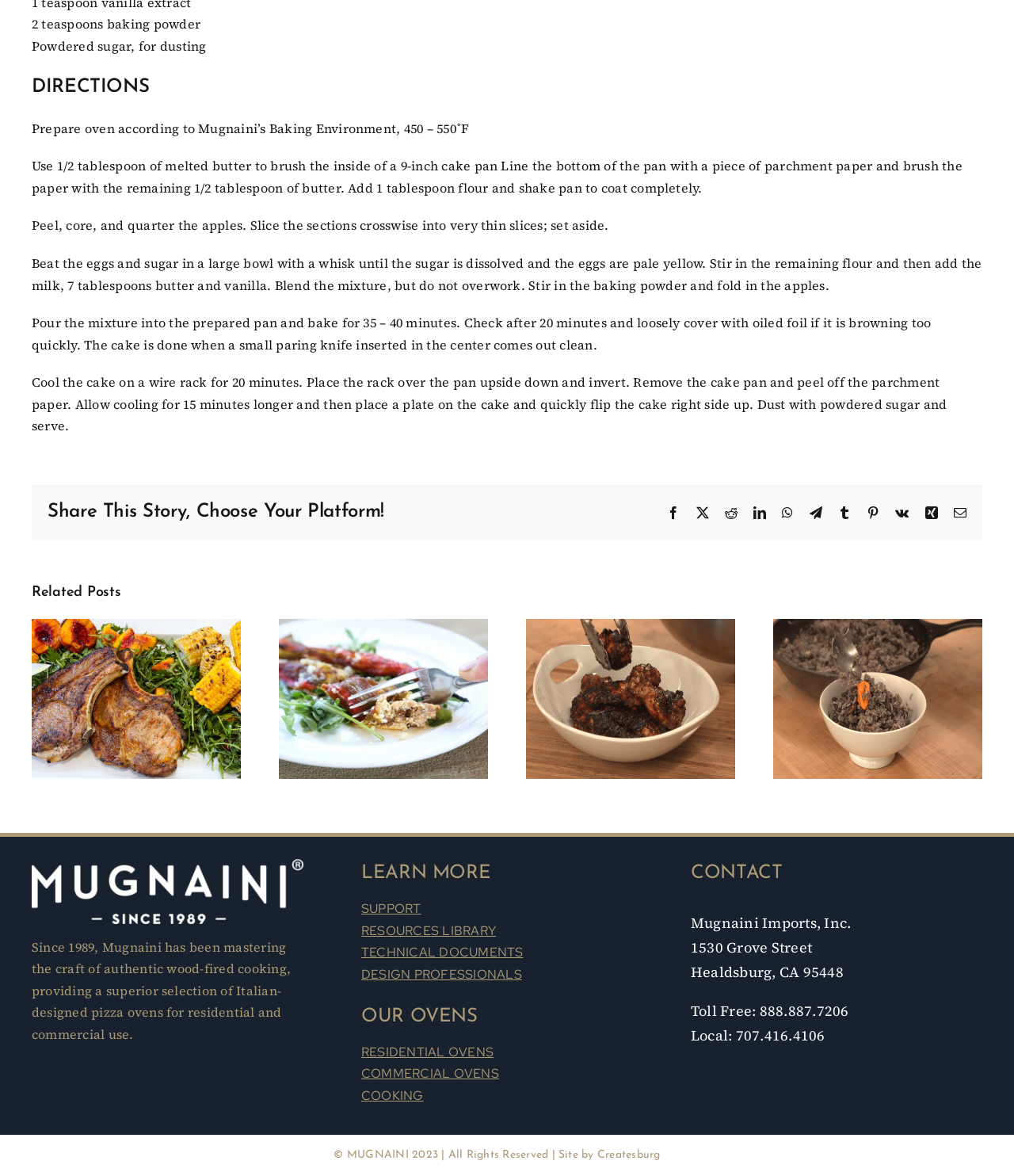Identify the bounding box coordinates of the HTML element based on this description: "Jamaican Jerk Chicken Wings".

[0.353, 0.591, 0.478, 0.627]